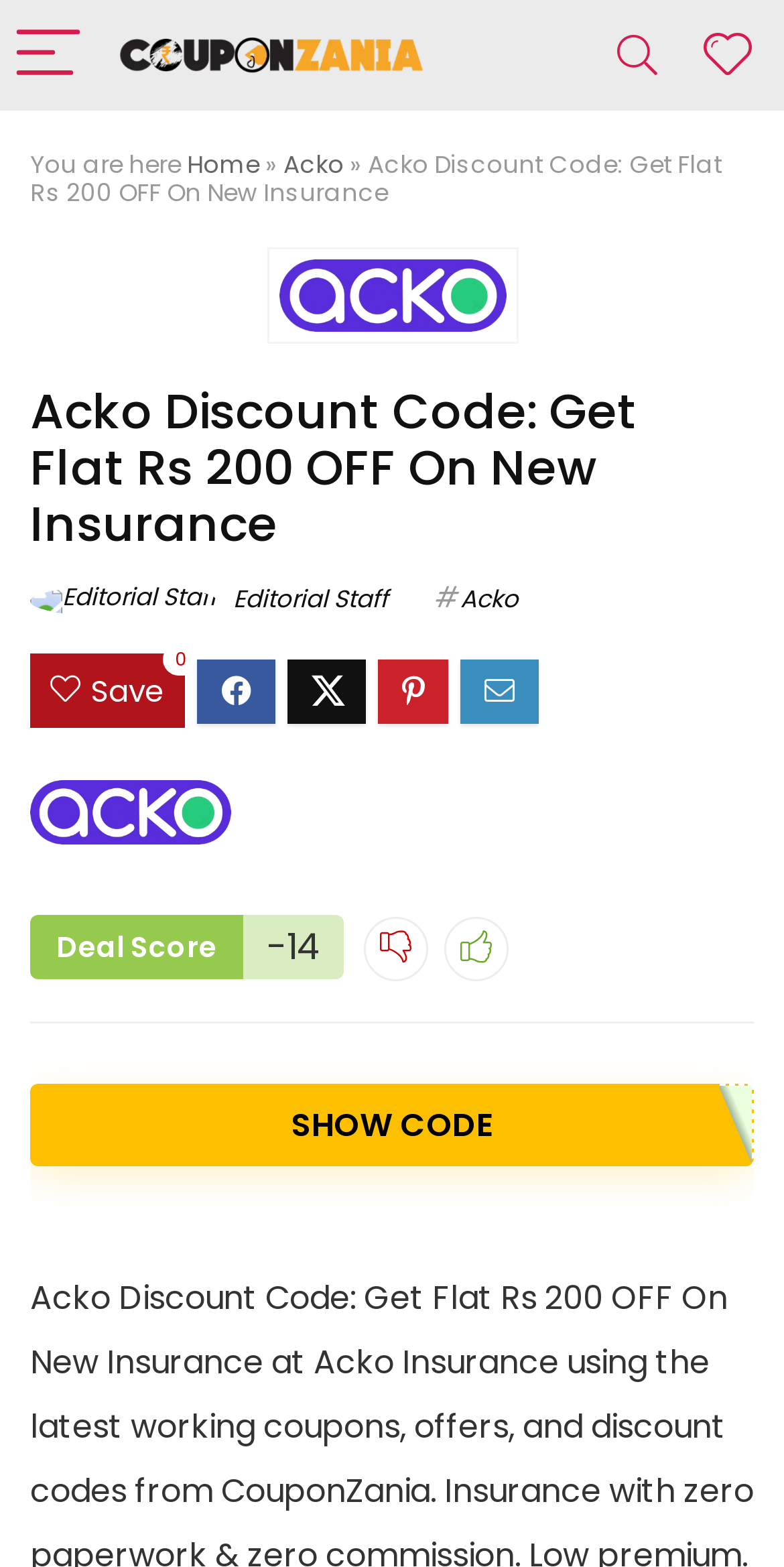Refer to the image and answer the question with as much detail as possible: What is the purpose of the button with the text 'Search'?

The button with the text 'Search' has a bounding box coordinate of [0.751, 0.001, 0.874, 0.069]. Based on its position and text, it is likely that the purpose of this button is to search for something on the website.